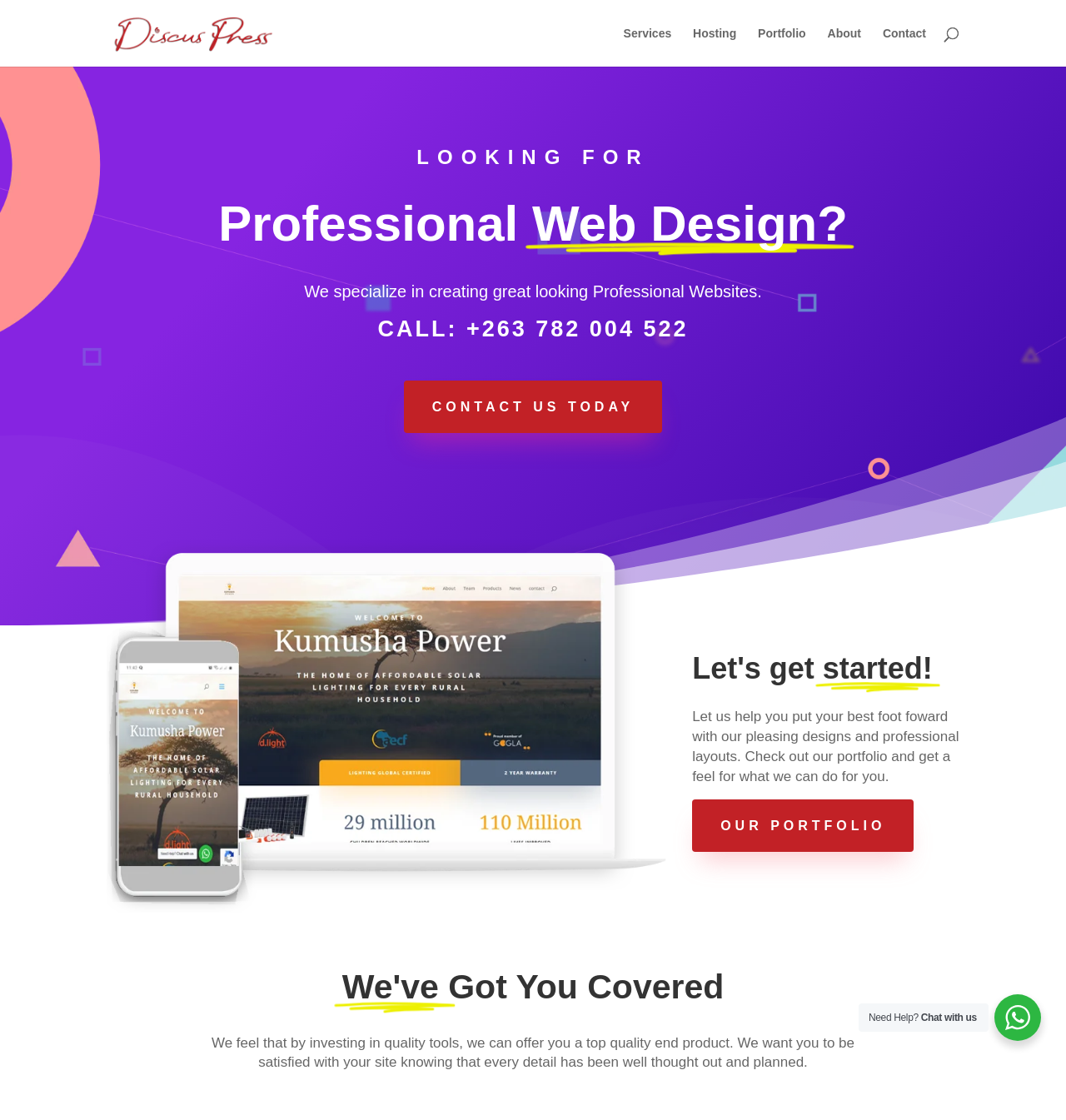Please locate the UI element described by "About" and provide its bounding box coordinates.

[0.776, 0.025, 0.808, 0.059]